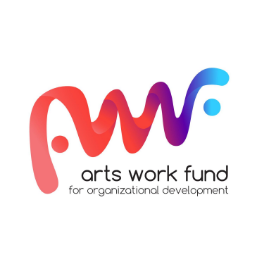Utilize the details in the image to thoroughly answer the following question: What does the text below the letters 'AWF' read?

The logo of the Arts Work Fund prominently displays the letters 'AWF' in a stylish, modern font, and below the letters, the text reads 'arts work fund for organizational development', indicating the fund's focus on supporting arts organizations in their growth and development.